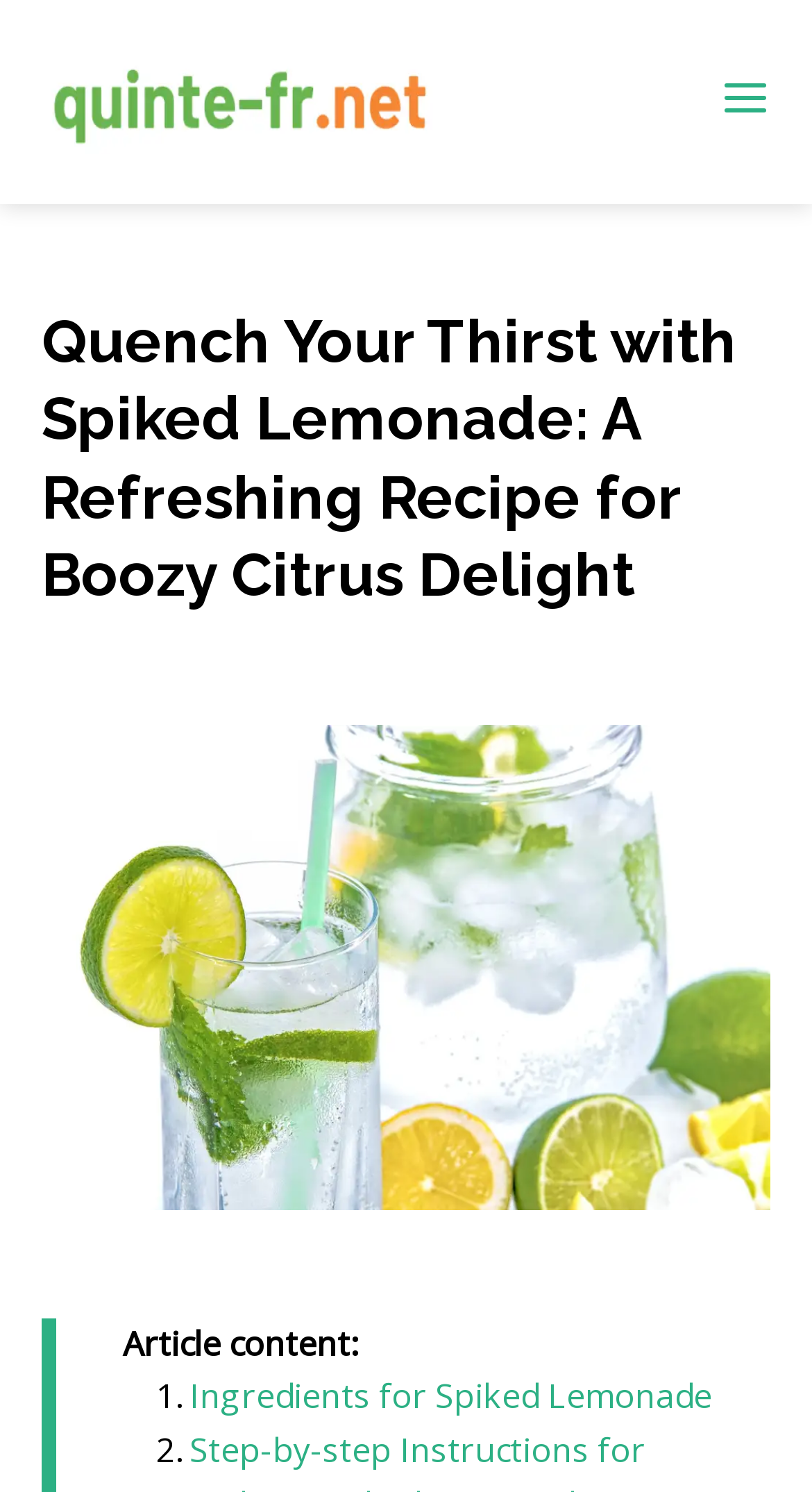Reply to the question with a brief word or phrase: Is this webpage about a cooking recipe?

Yes